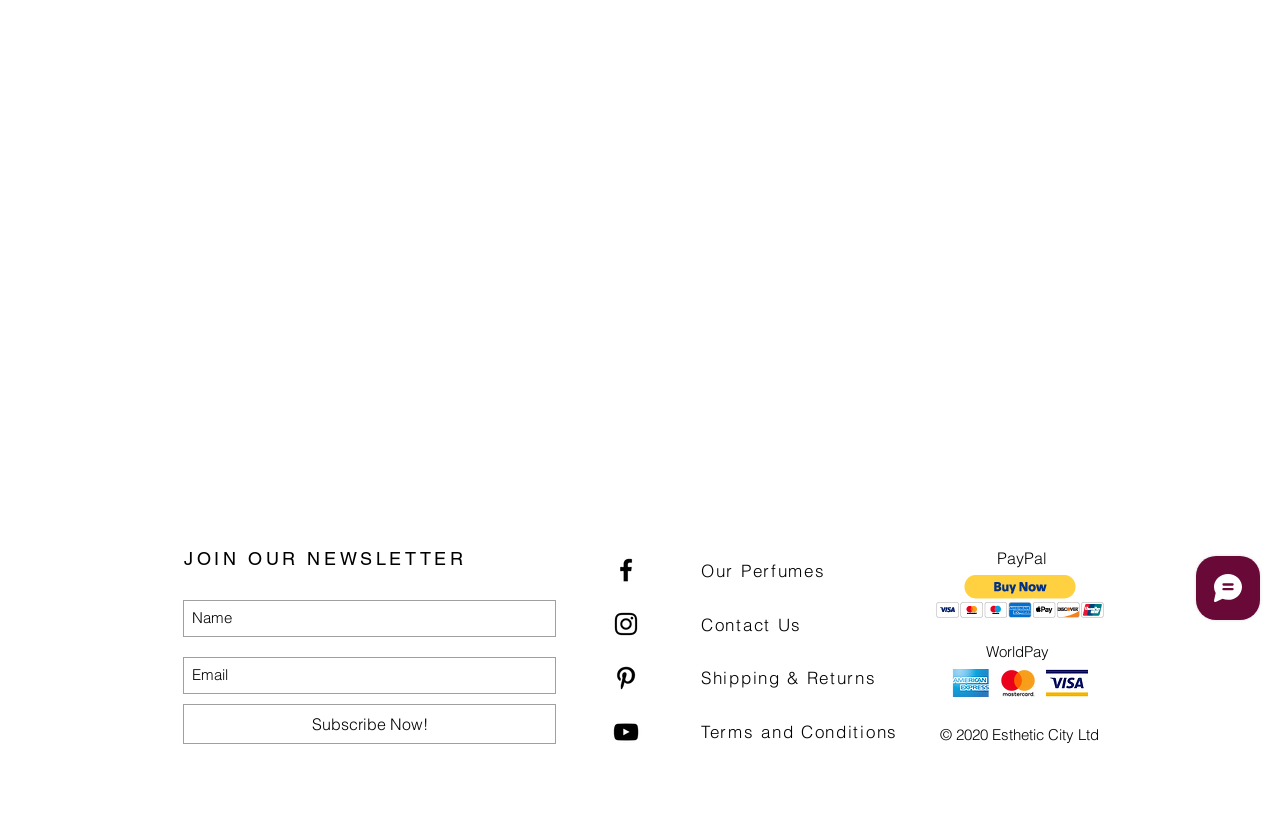Given the element description: "Our Perfumes", predict the bounding box coordinates of this UI element. The coordinates must be four float numbers between 0 and 1, given as [left, top, right, bottom].

[0.548, 0.681, 0.645, 0.707]